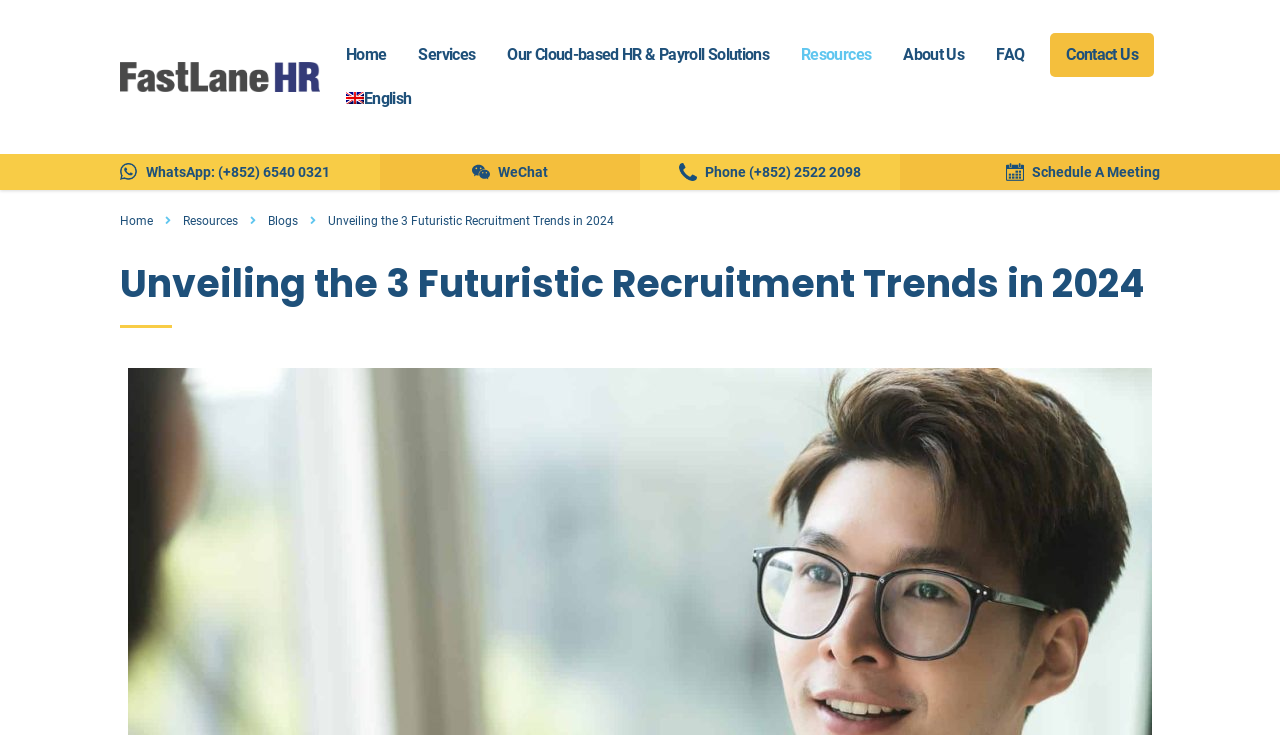Identify the bounding box of the UI element that matches this description: "Contact Us".

[0.821, 0.045, 0.901, 0.105]